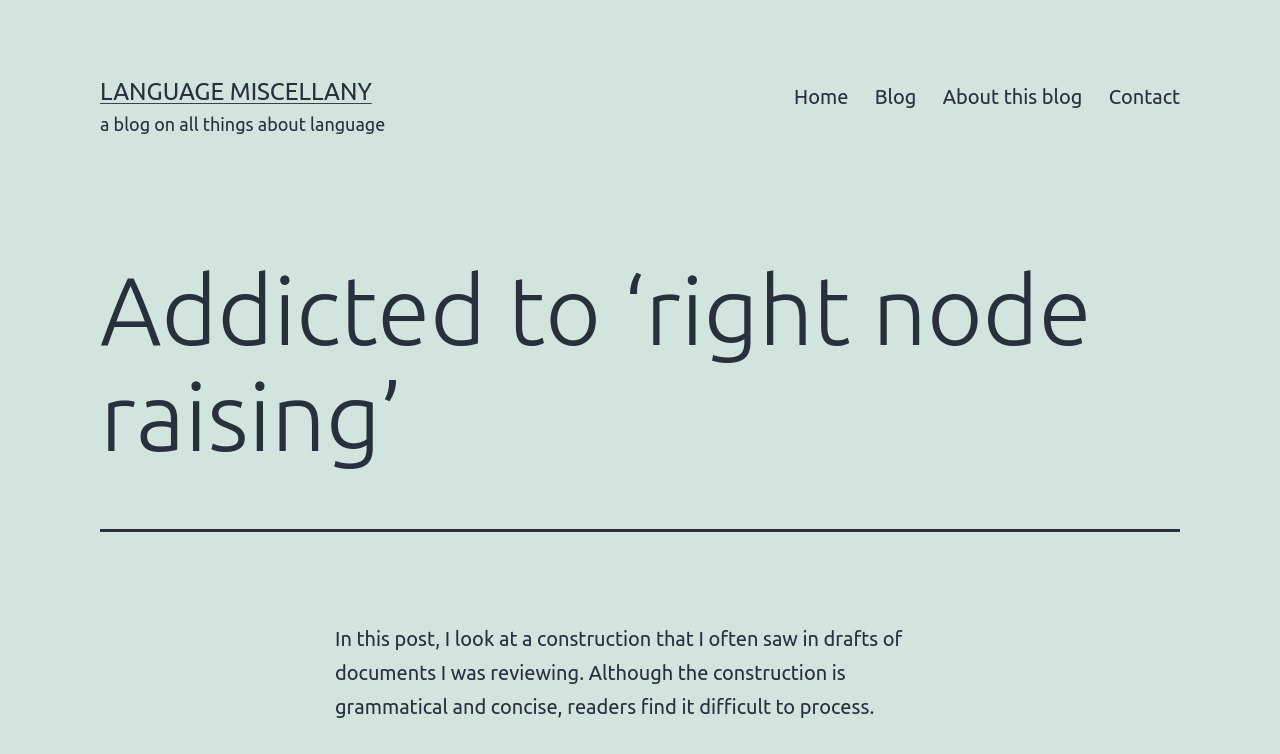Find the UI element described as: "Language Miscellany" and predict its bounding box coordinates. Ensure the coordinates are four float numbers between 0 and 1, [left, top, right, bottom].

[0.078, 0.103, 0.29, 0.139]